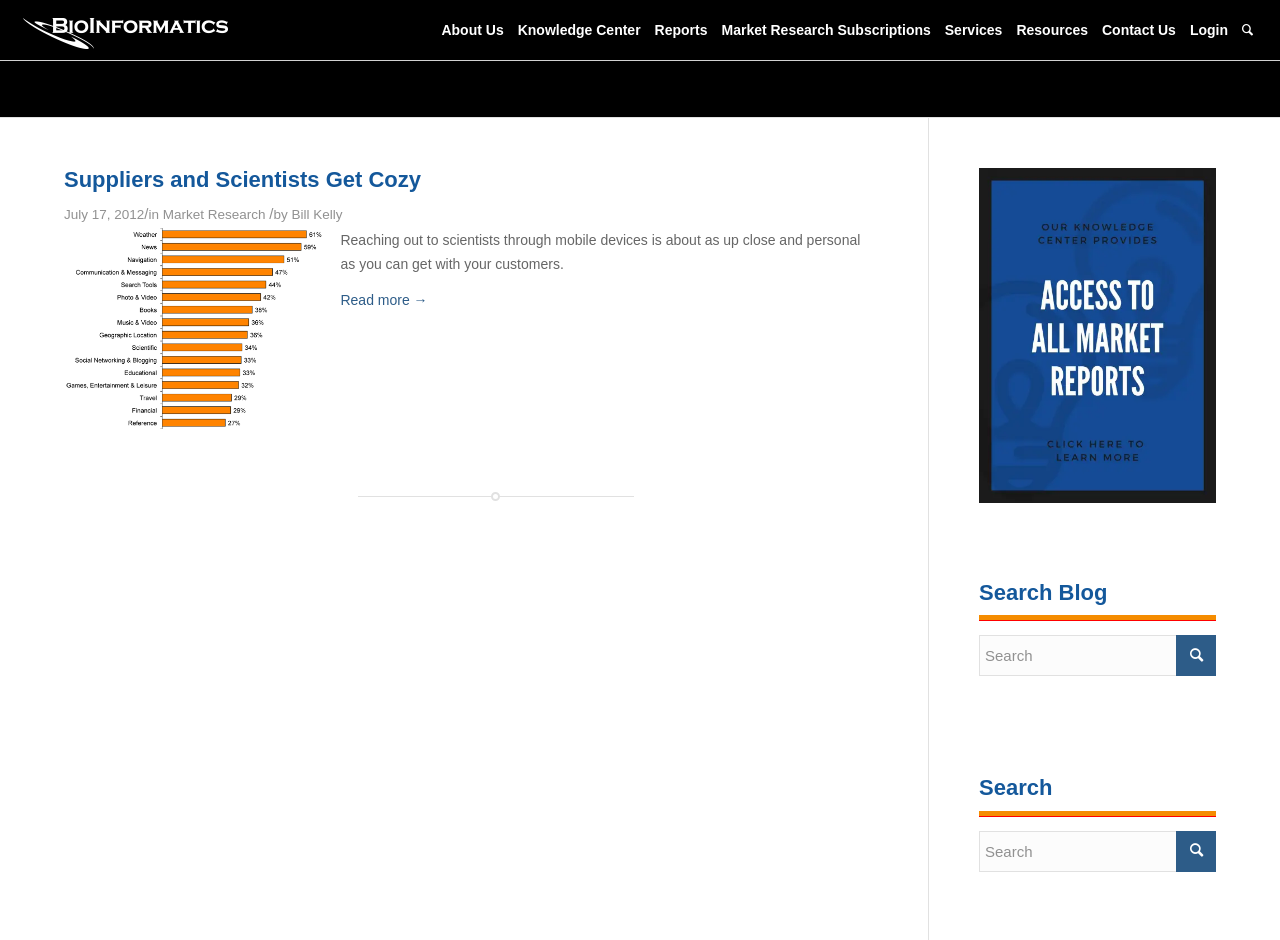Illustrate the webpage thoroughly, mentioning all important details.

The webpage is divided into two main sections: a top navigation menu and a main content area. 

At the top, there is a logo on the left, represented by an image and a link. To the right of the logo, there is a horizontal navigation menu with 9 menu items: "About Us", "Knowledge Center", "Reports", "Market Research Subscriptions", "Services", "Resources", "Contact Us", "Login", and "Search". Each menu item is a link.

Below the navigation menu, the main content area is divided into two columns. The left column takes up most of the width and contains an article with a heading "Suppliers and Scientists Get Cozy". The article has a timestamp "July 17, 2012" and is categorized under "Market Research" by "Bill Kelly". The article's content is a short paragraph, followed by a "Read more →" link.

In the right column, there is a sidebar with a heading "Knowledge Center sidebar" and an image. Below the sidebar, there is a search box with a heading "Search Blog" and a search button. There is another search box with a heading "Search" below the first one.

Overall, the webpage has a simple and organized layout, with a clear navigation menu and a focus on the main article content.